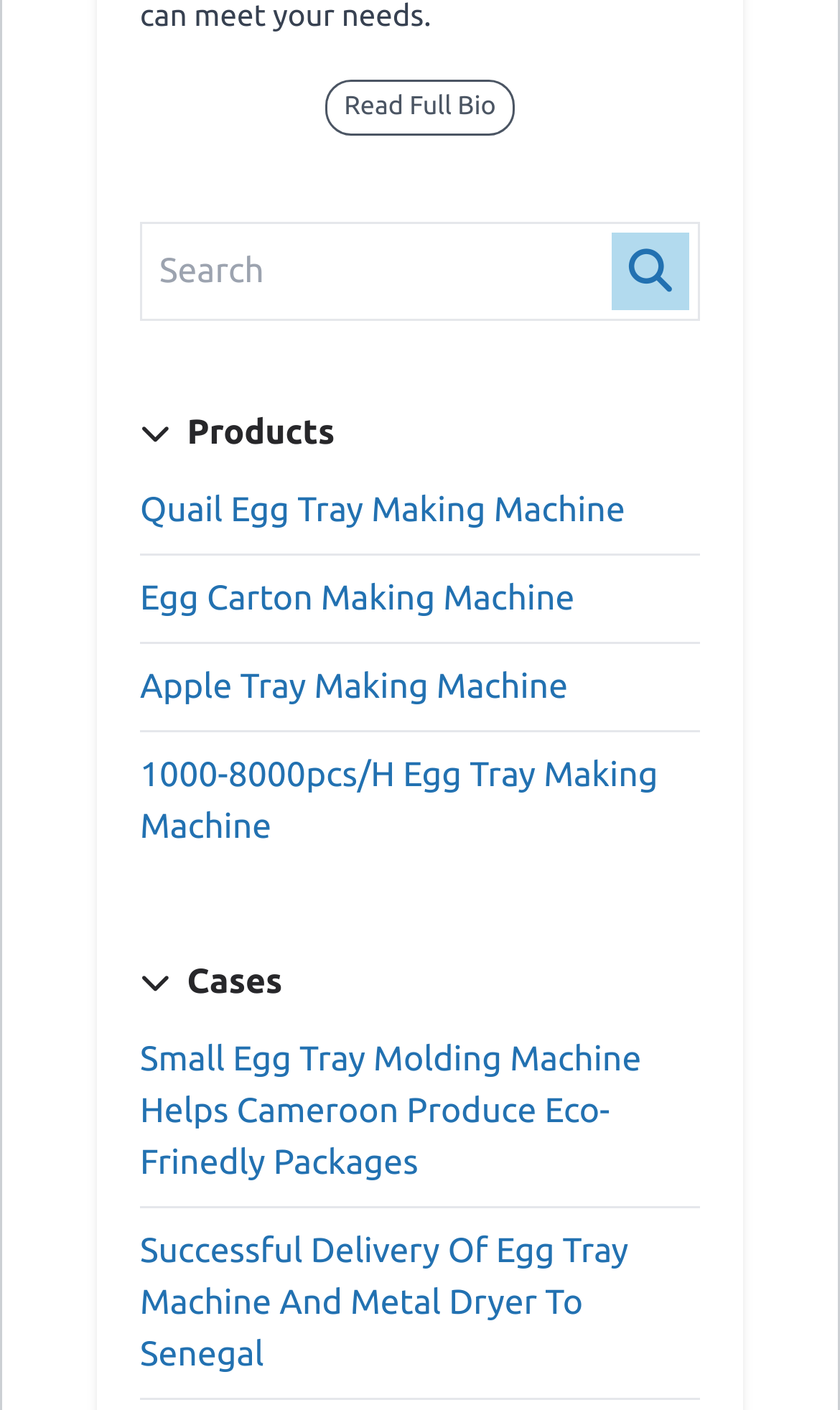Give a one-word or one-phrase response to the question:
What is the topic of the news article 'Small Egg Tray Molding Machine Helps Cameroon Produce Eco-Frinedly Packages'?

Egg tray molding machine